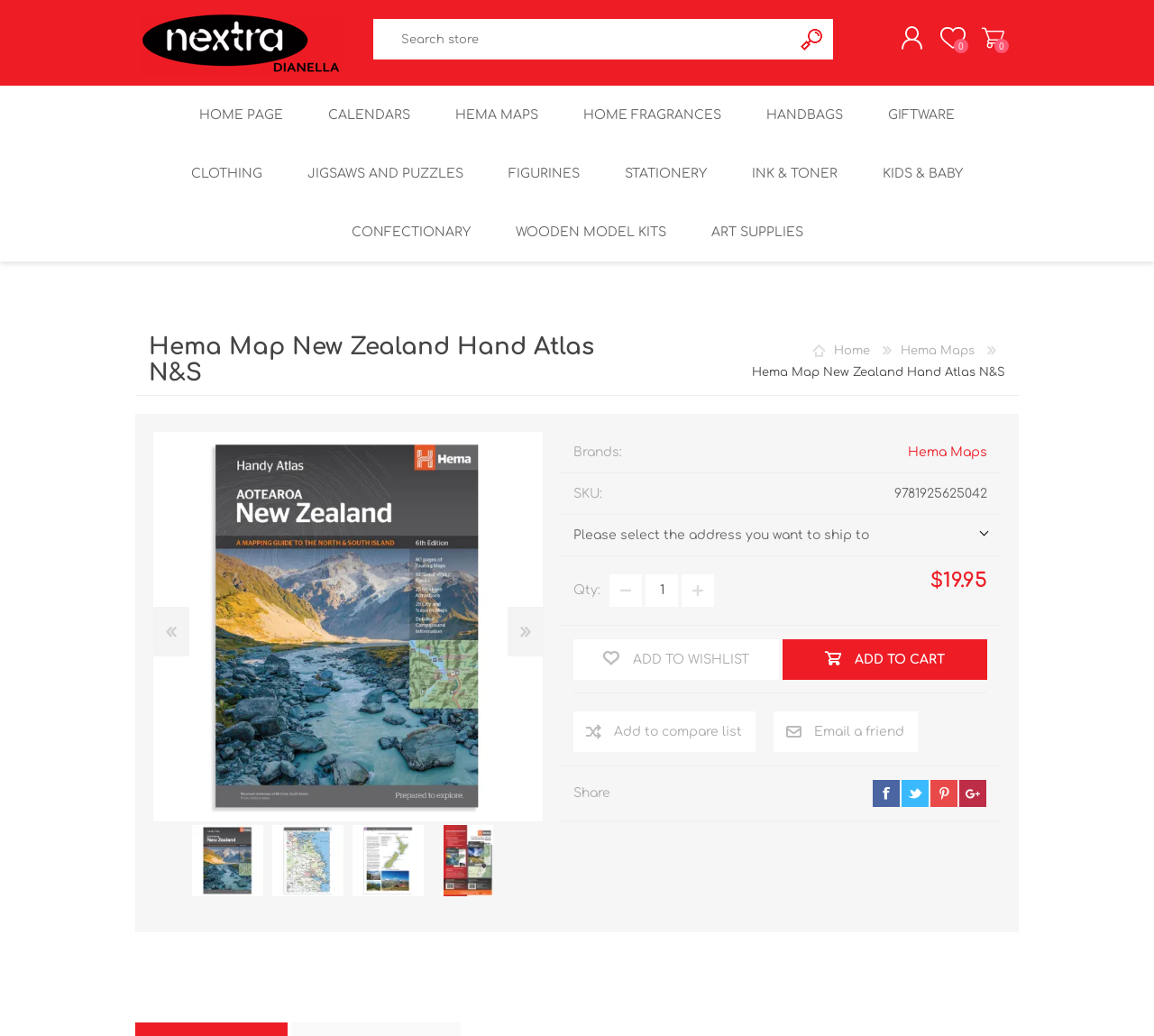Identify the bounding box for the UI element described as: "aria-describedby="slick-slide00"". Ensure the coordinates are four float numbers between 0 and 1, formatted as [left, top, right, bottom].

[0.163, 0.808, 0.441, 0.877]